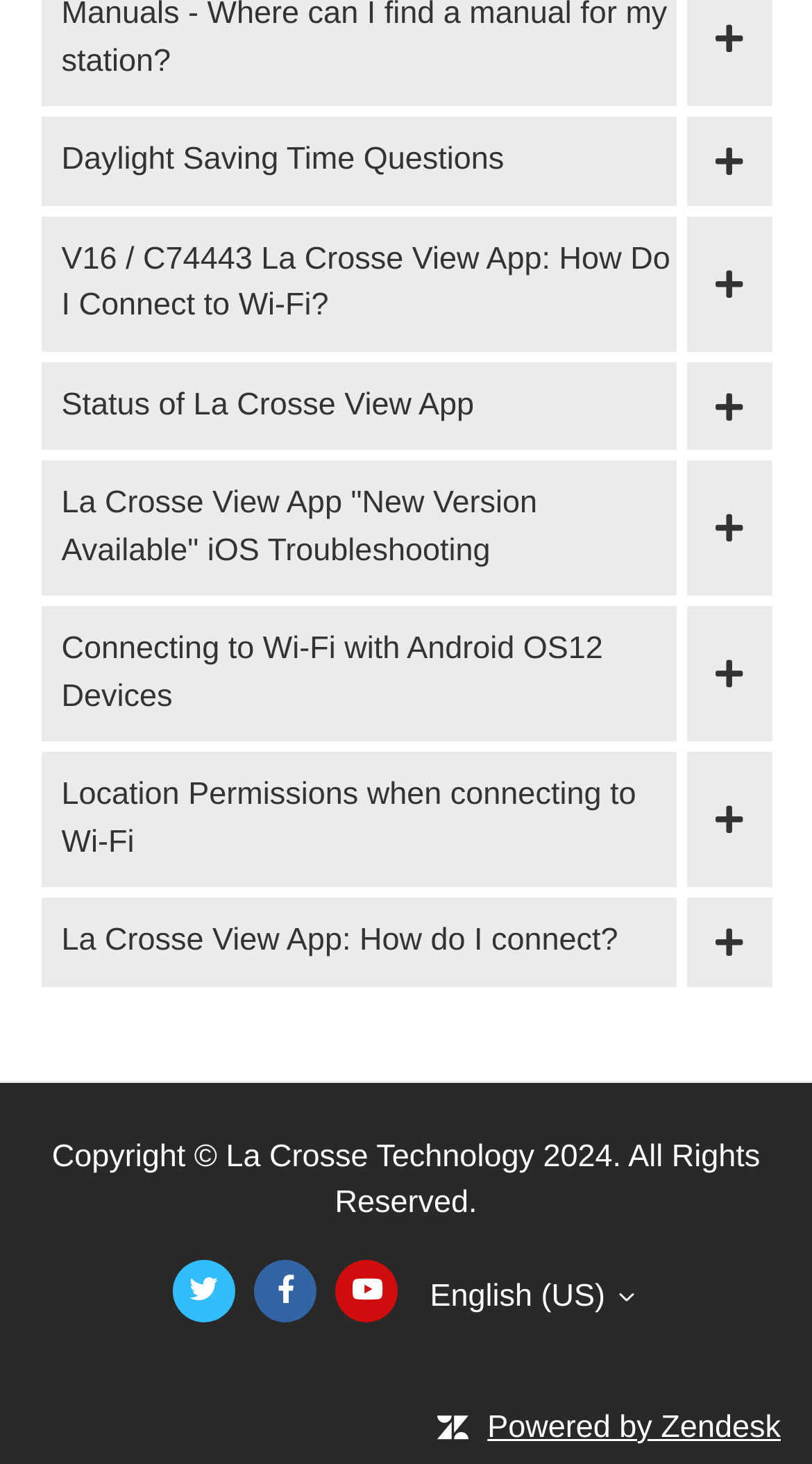How many social media links are at the bottom of the webpage?
Provide a detailed answer to the question, using the image to inform your response.

I counted the social media links at the bottom of the webpage and found three links with icons: , , and .